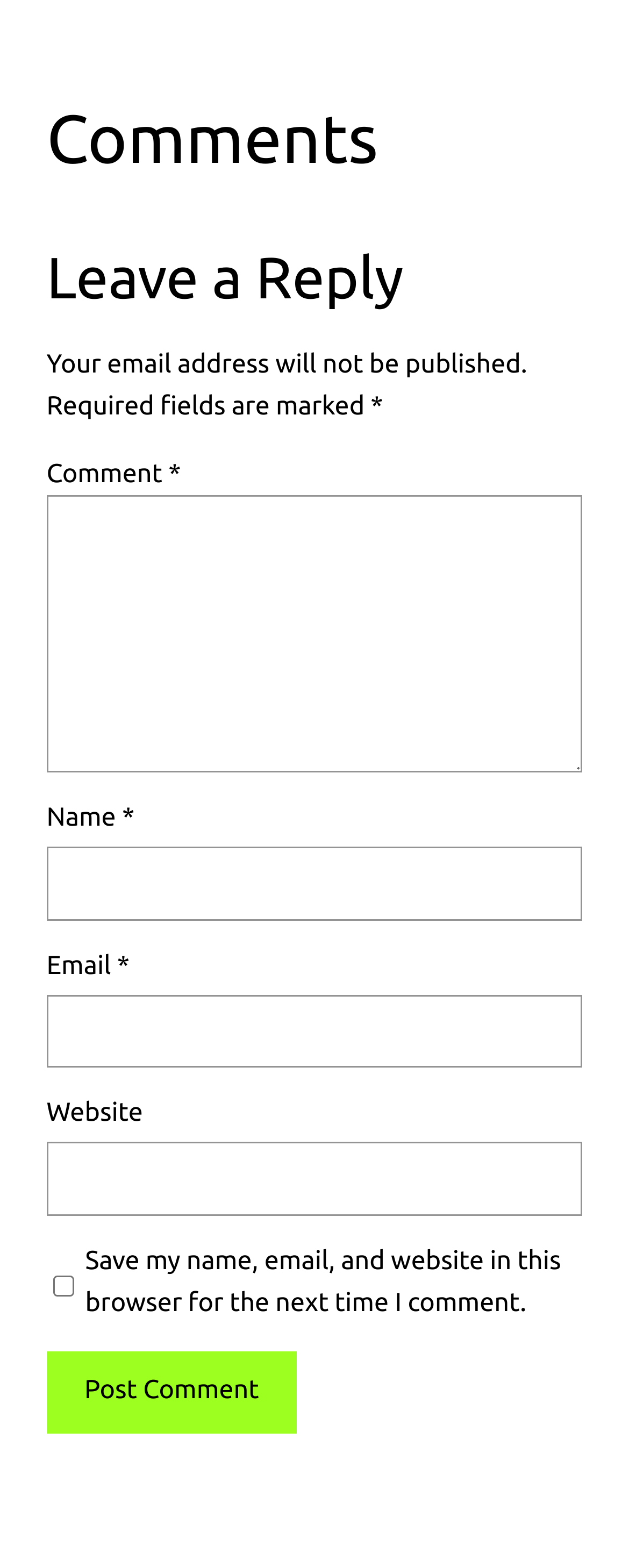From the webpage screenshot, predict the bounding box coordinates (top-left x, top-left y, bottom-right x, bottom-right y) for the UI element described here: parent_node: Name * name="author"

[0.074, 0.54, 0.926, 0.587]